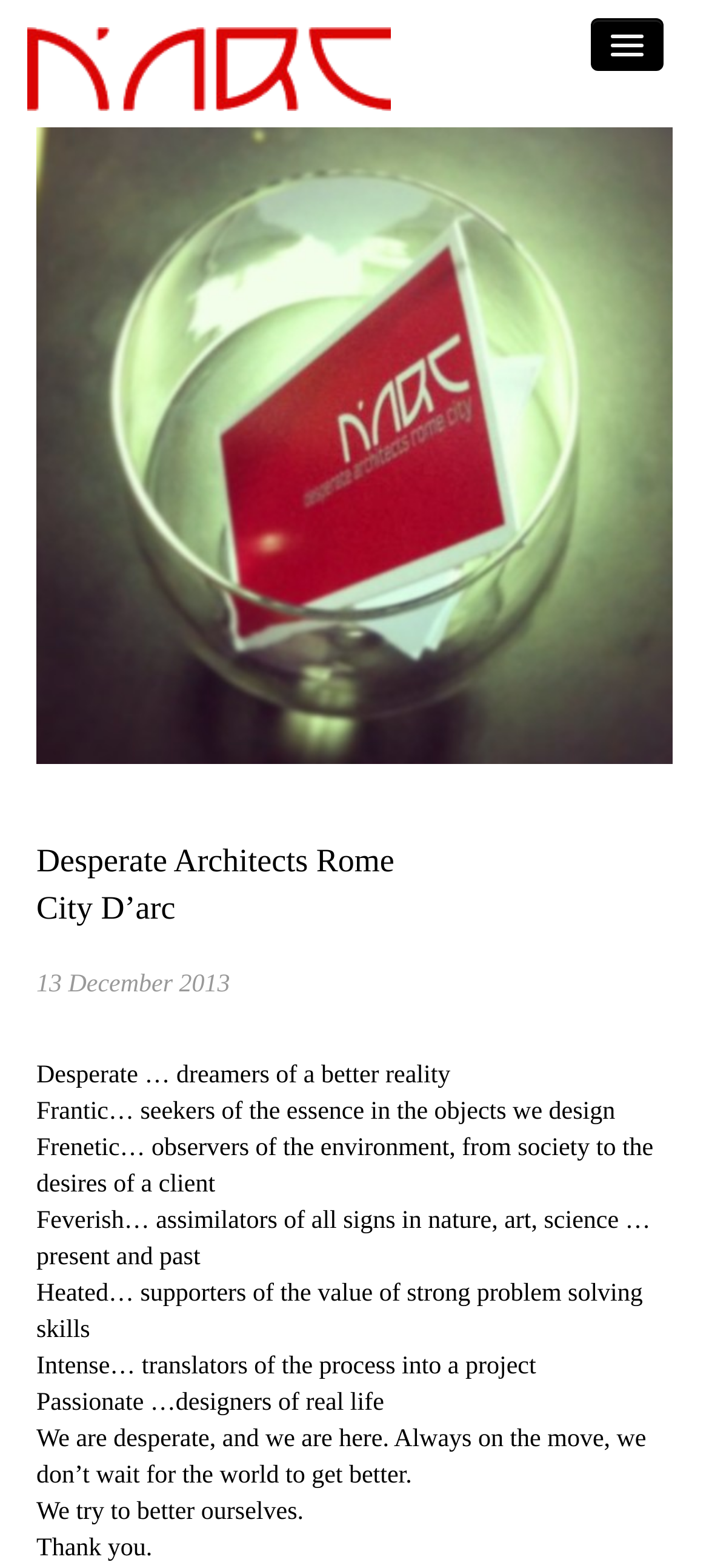Can you find the bounding box coordinates for the UI element given this description: "the office"? Provide the coordinates as four float numbers between 0 and 1: [left, top, right, bottom].

[0.09, 0.259, 0.91, 0.303]